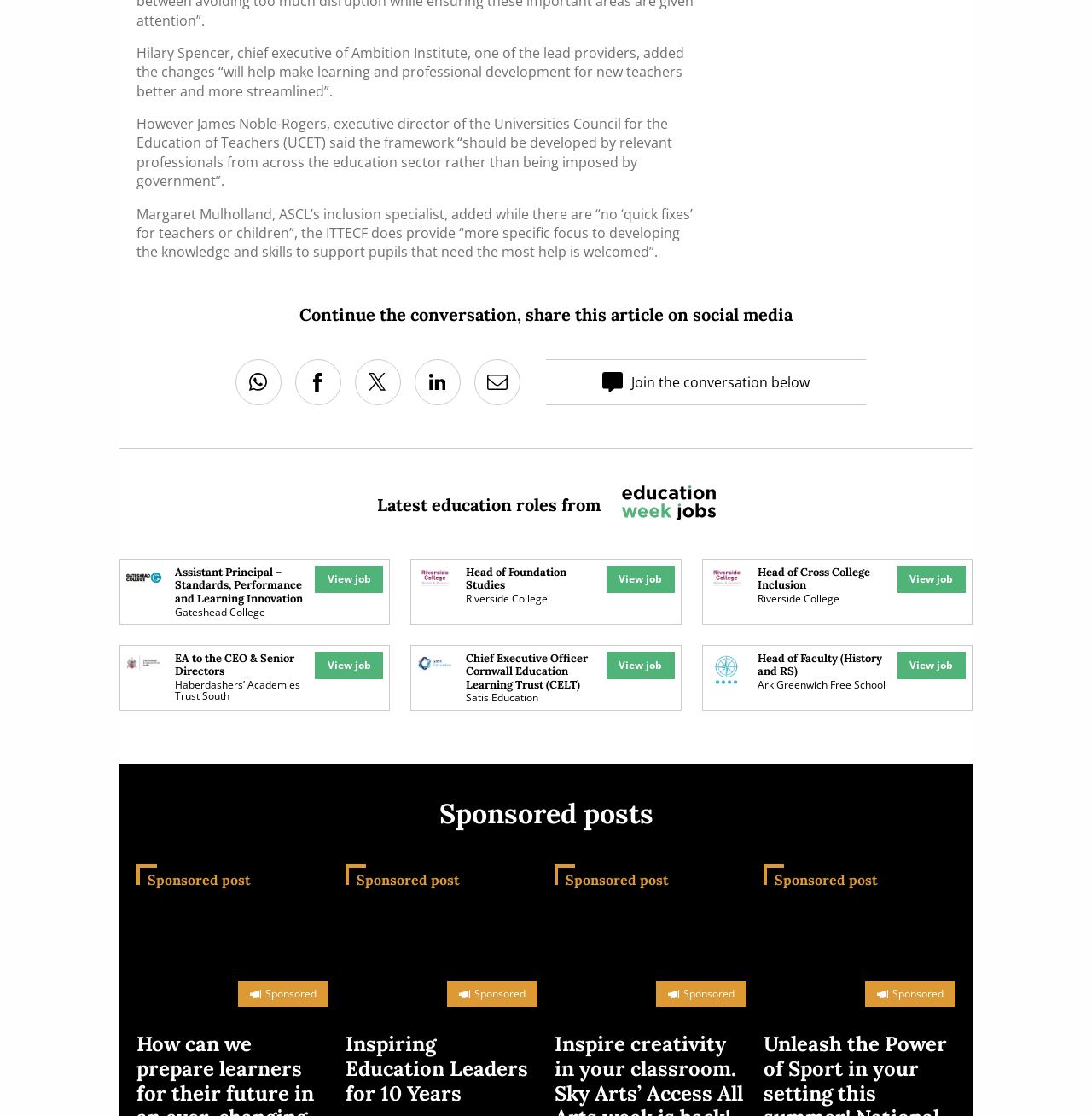What is the name of the organization that James Noble-Rogers is the executive director of?
Use the image to answer the question with a single word or phrase.

Universities Council for the Education of Teachers (UCET)